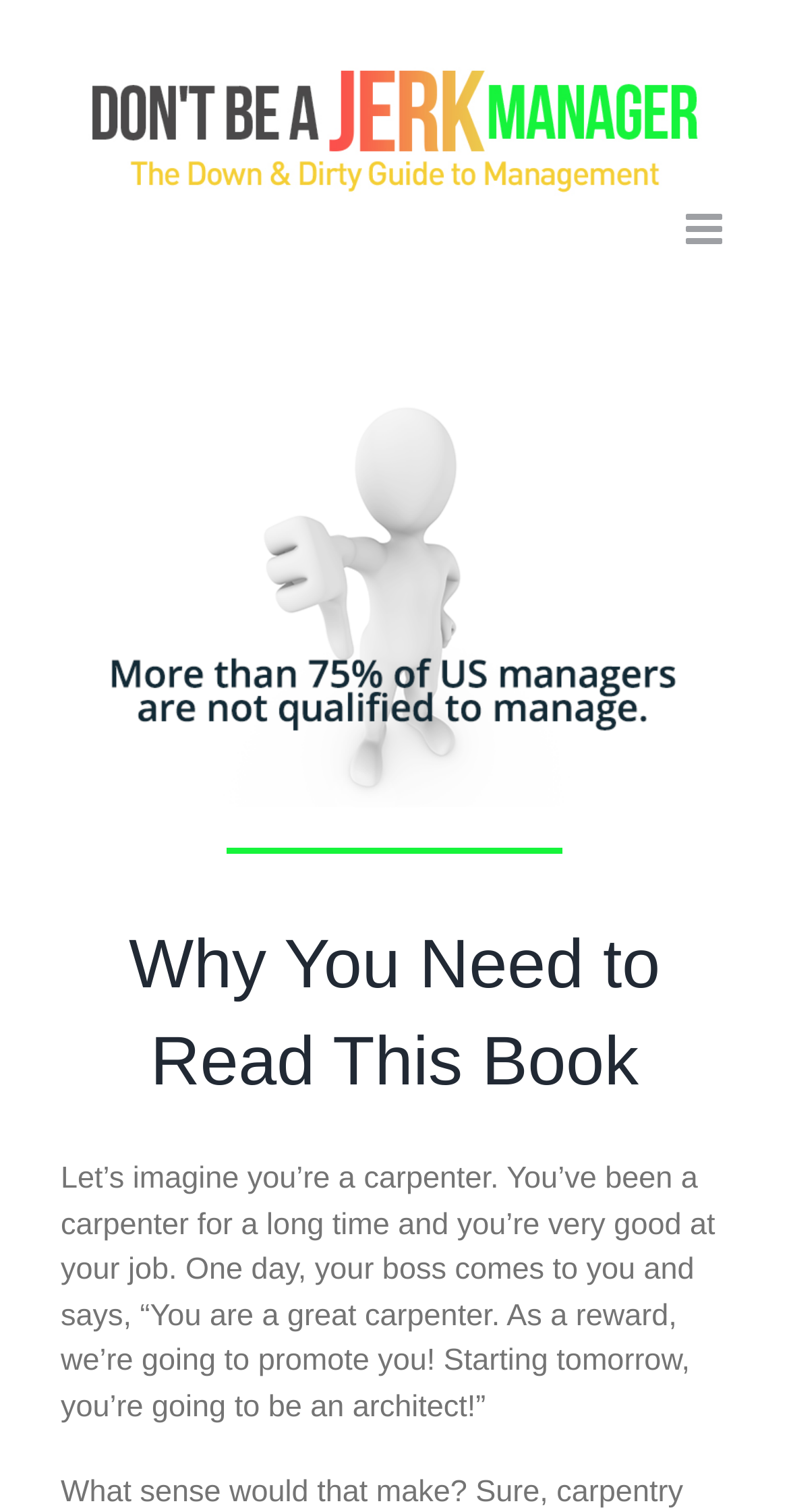Identify the webpage's primary heading and generate its text.

Why You Need to Read This Book